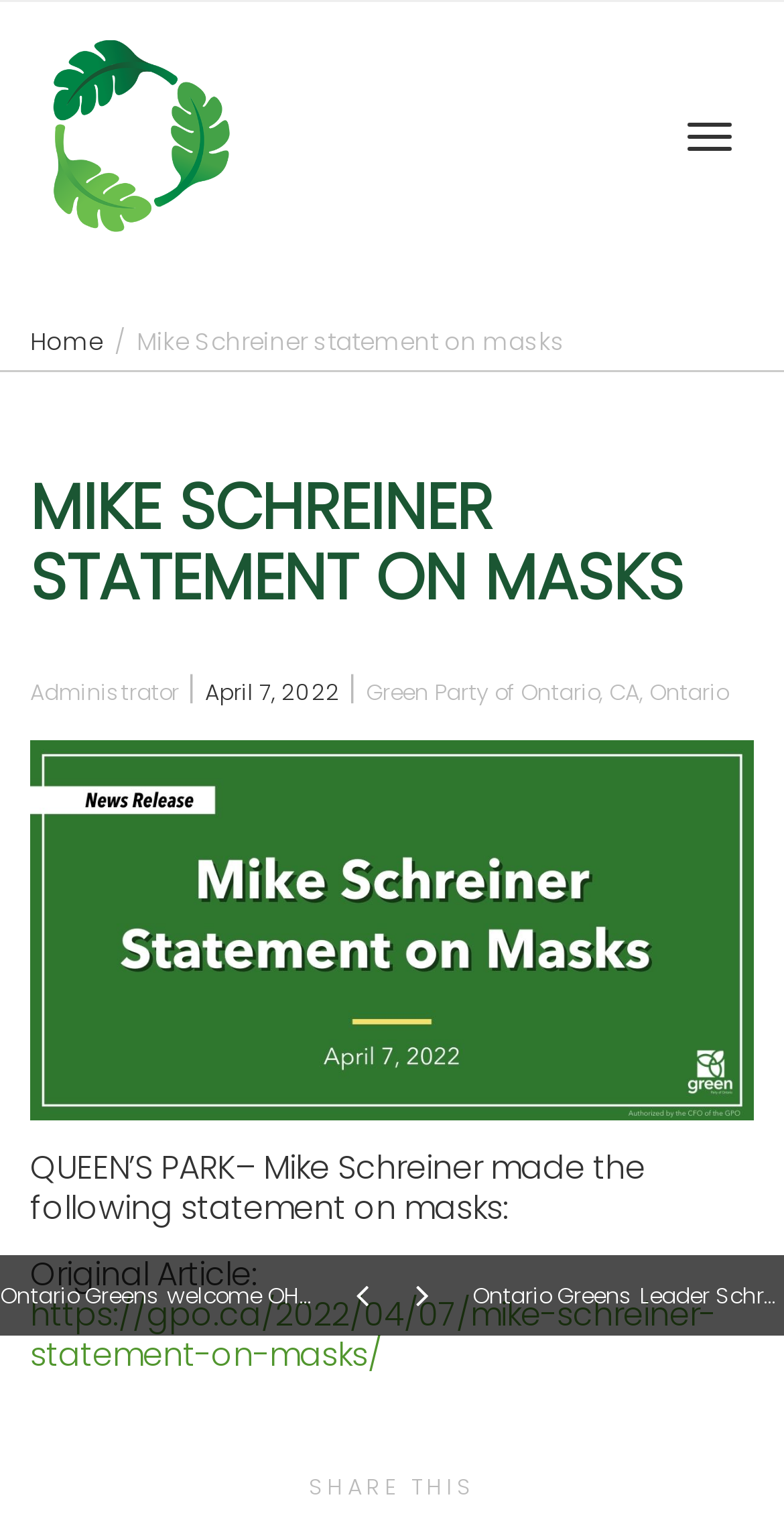Carefully examine the image and provide an in-depth answer to the question: Who made a statement on masks?

I found the answer by reading the heading 'MIKE SCHREINER STATEMENT ON MASKS' which indicates that Mike Schreiner made a statement on masks.